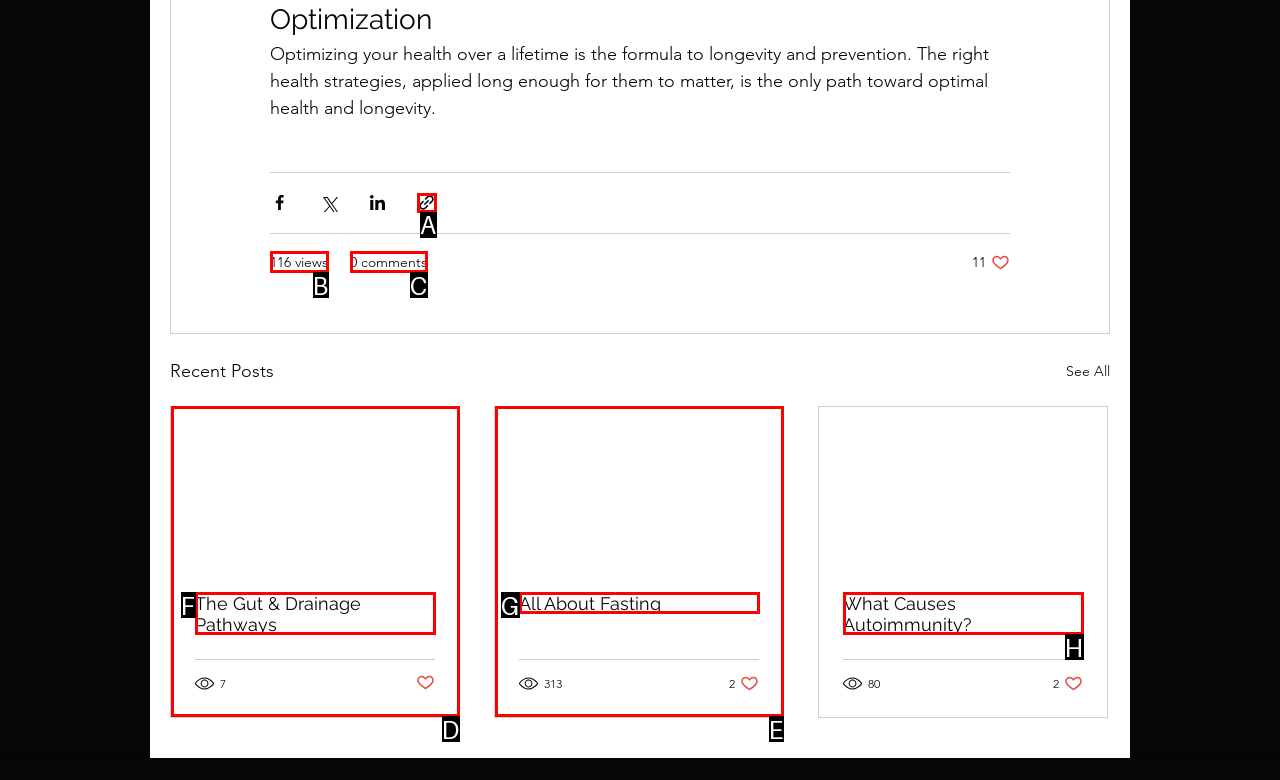For the instruction: Share via link, which HTML element should be clicked?
Respond with the letter of the appropriate option from the choices given.

A